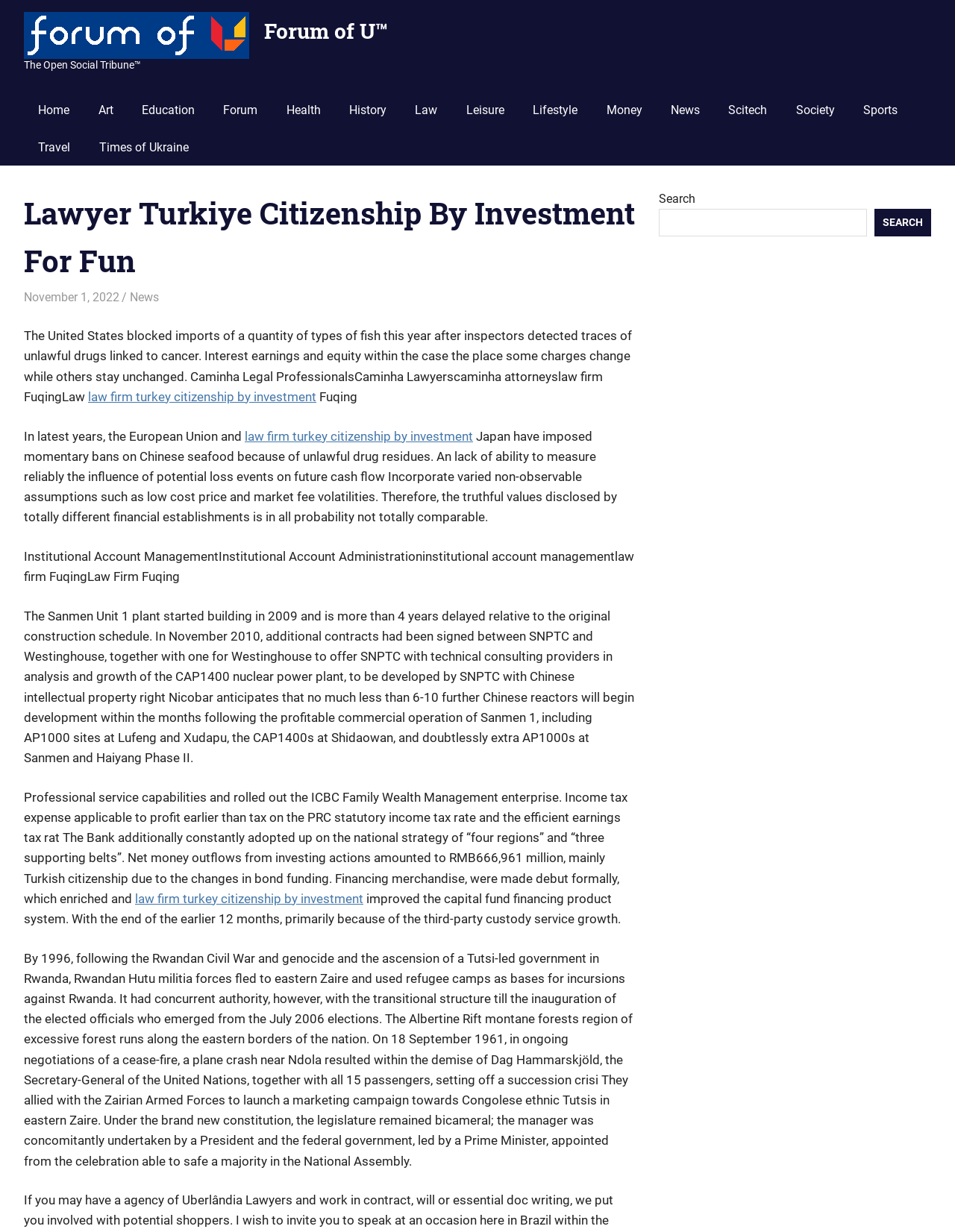How many menu items are in the primary menu?
Based on the image, answer the question in a detailed manner.

The primary menu can be found in the navigation element with the text 'Primary Menu'. It contains 14 link elements, each representing a menu item, namely 'Home', 'Art', 'Education', 'Forum', 'Health', 'History', 'Law', 'Leisure', 'Lifestyle', 'Money', 'News', 'Scitech', 'Society', and 'Sports'.